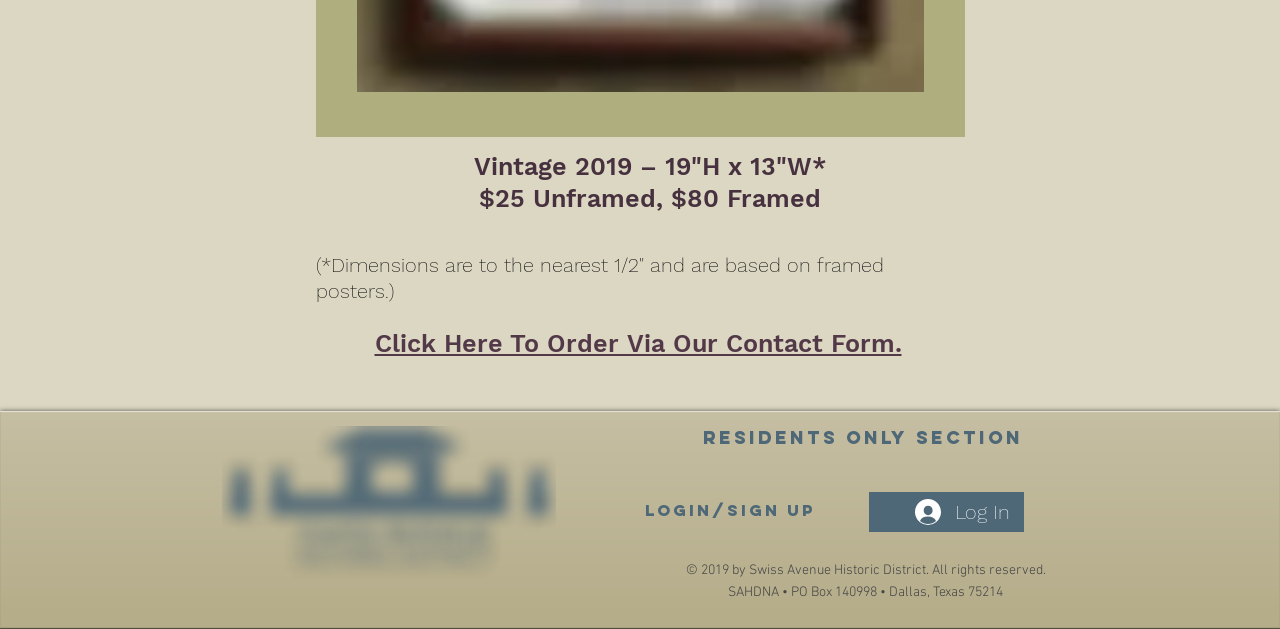Provide a one-word or short-phrase response to the question:
What is the social media platform represented by the black circle icon?

Facebook